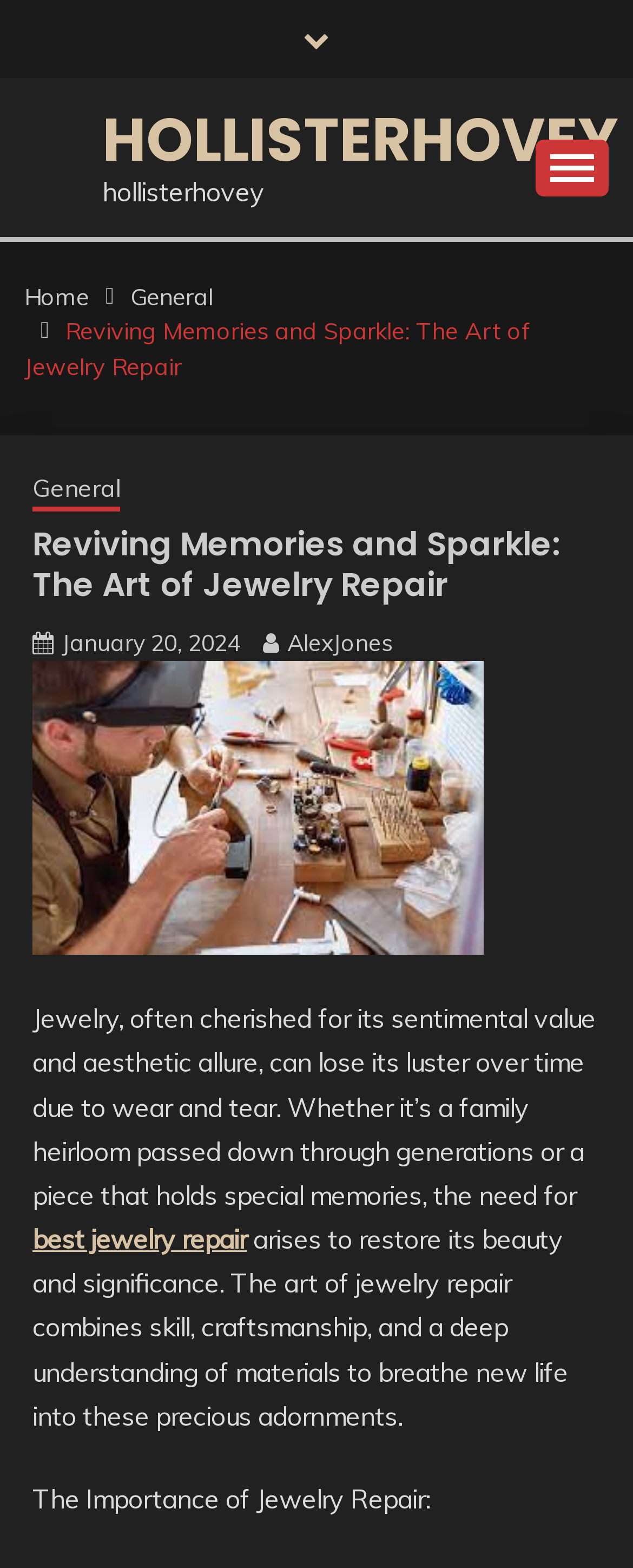What is the topic of the current article?
Using the image provided, answer with just one word or phrase.

Jewelry Repair